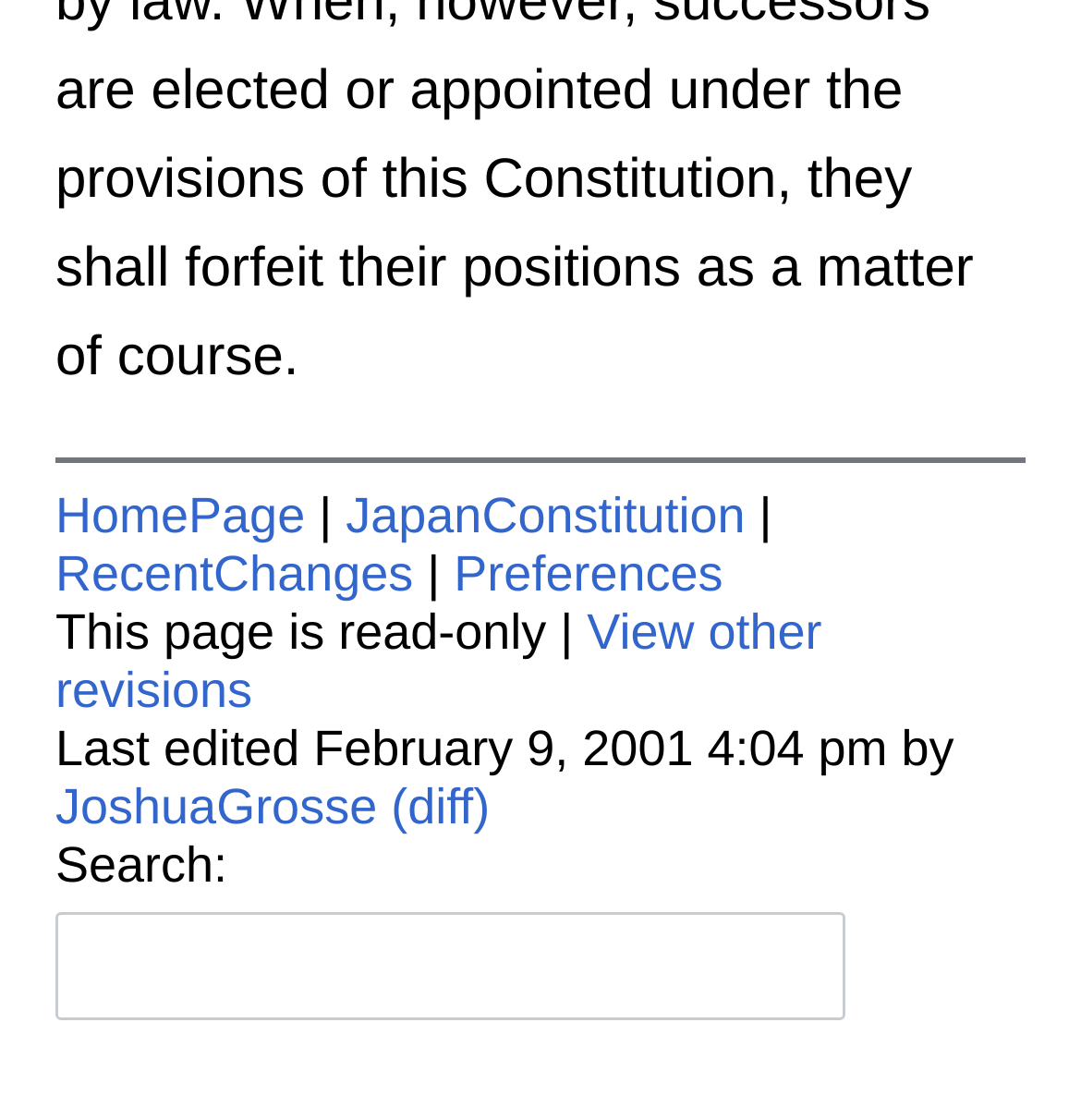Who made the last edit to this page? Based on the image, give a response in one word or a short phrase.

JoshuaGrosse